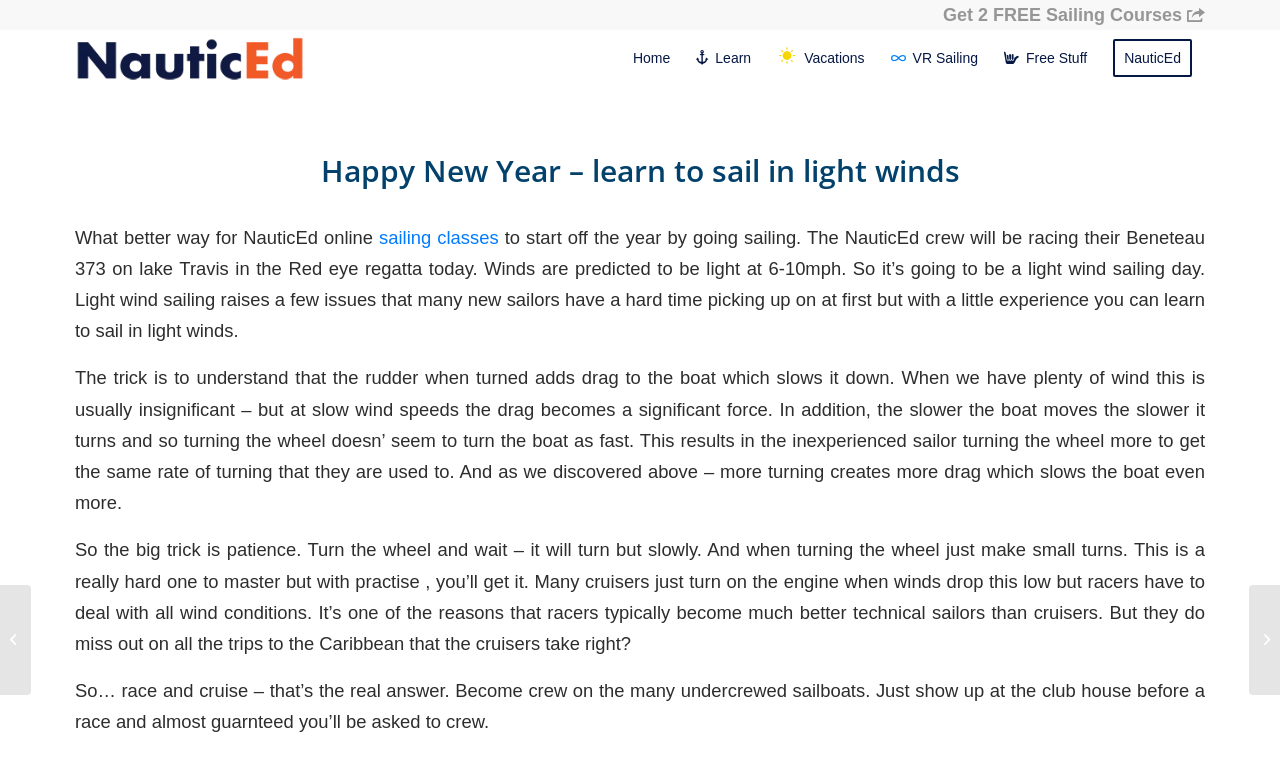Reply to the question with a single word or phrase:
What is the recommended approach to turning the wheel in light wind sailing?

Make small turns